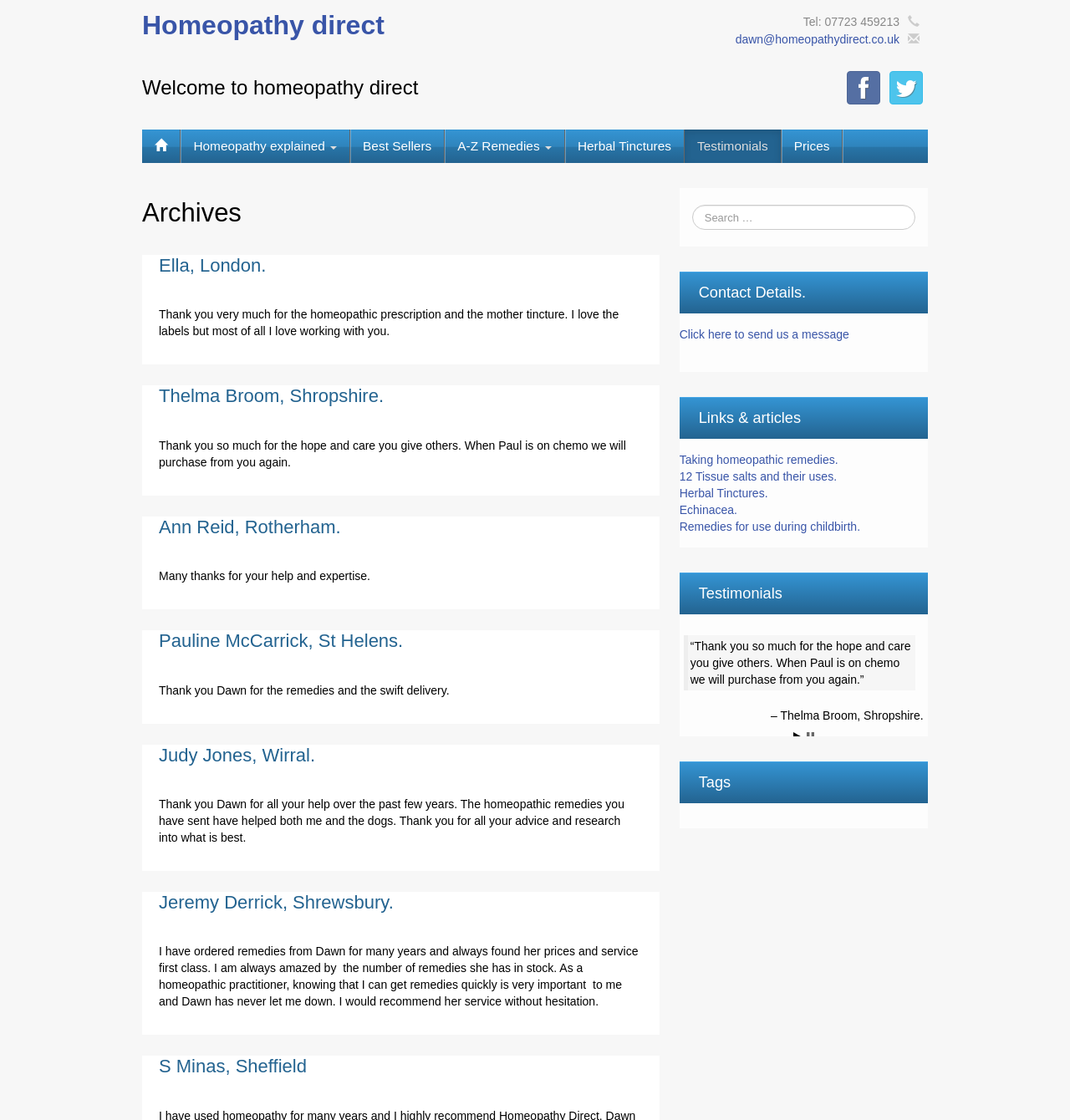What is the phone number on this webpage?
Give a one-word or short-phrase answer derived from the screenshot.

07723 459213